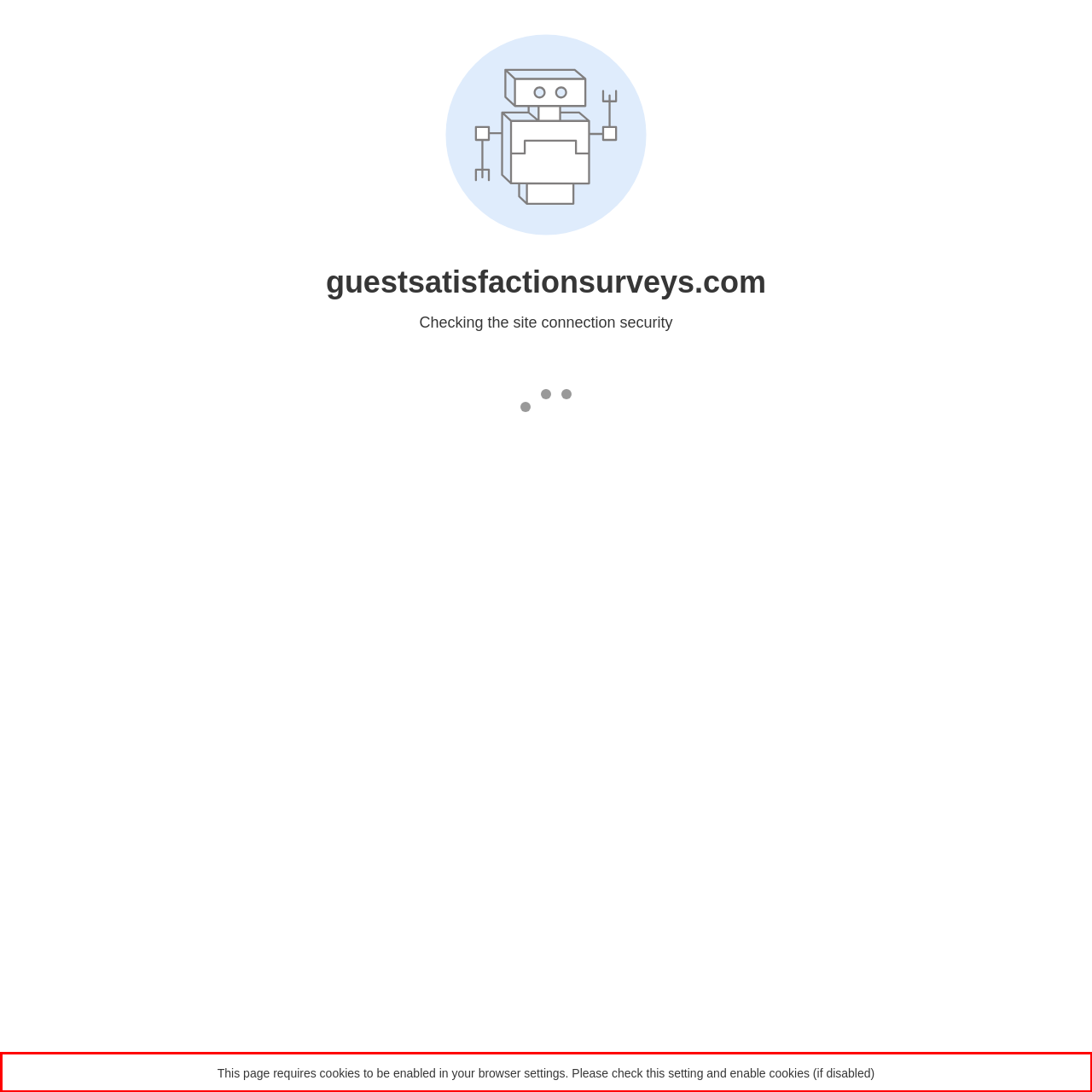You are looking at a screenshot of a webpage with a red rectangle bounding box. Use OCR to identify and extract the text content found inside this red bounding box.

This page requires cookies to be enabled in your browser settings. Please check this setting and enable cookies (if disabled)